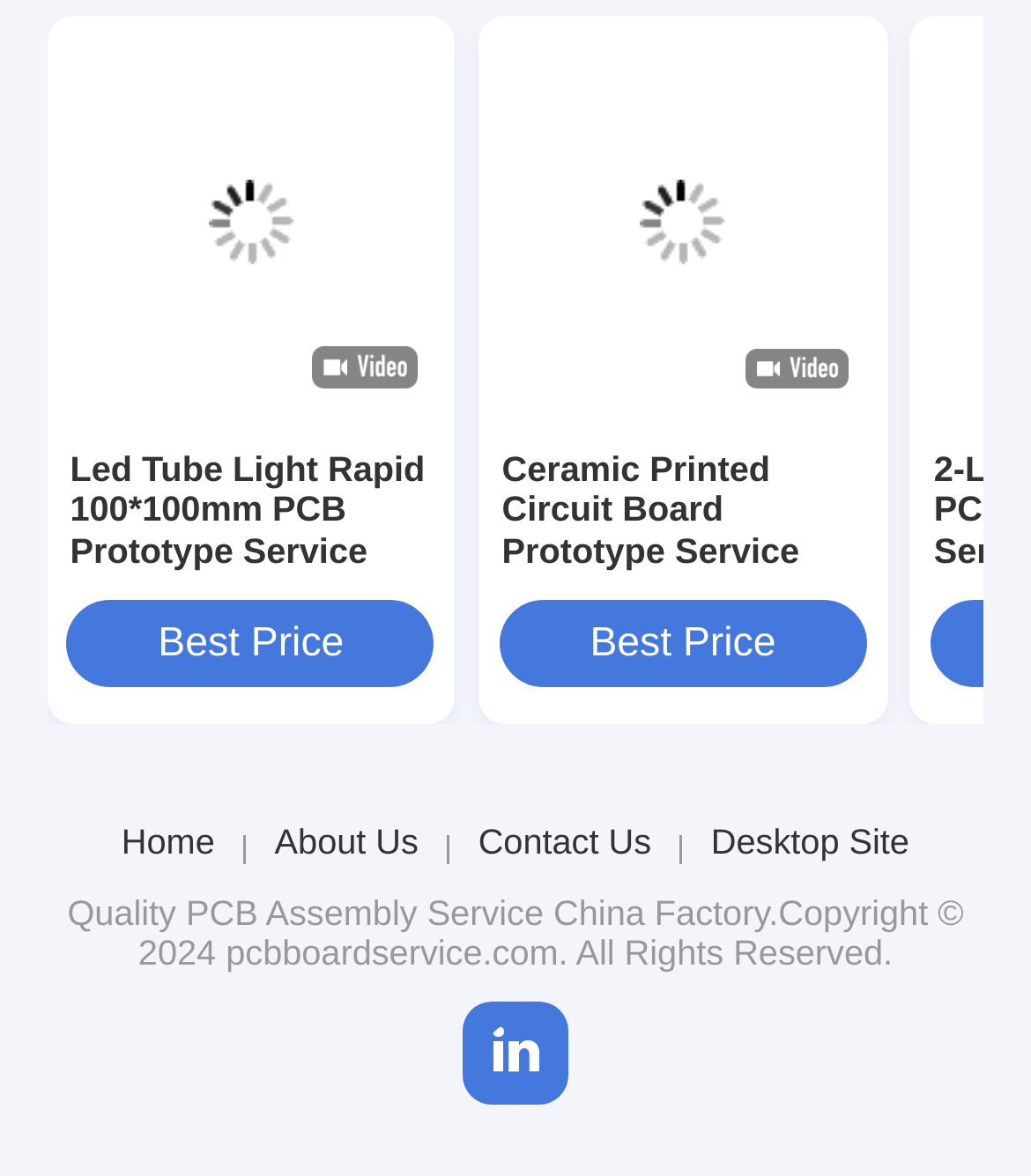Find the bounding box coordinates for the UI element that matches this description: "Home".

[0.118, 0.699, 0.208, 0.734]